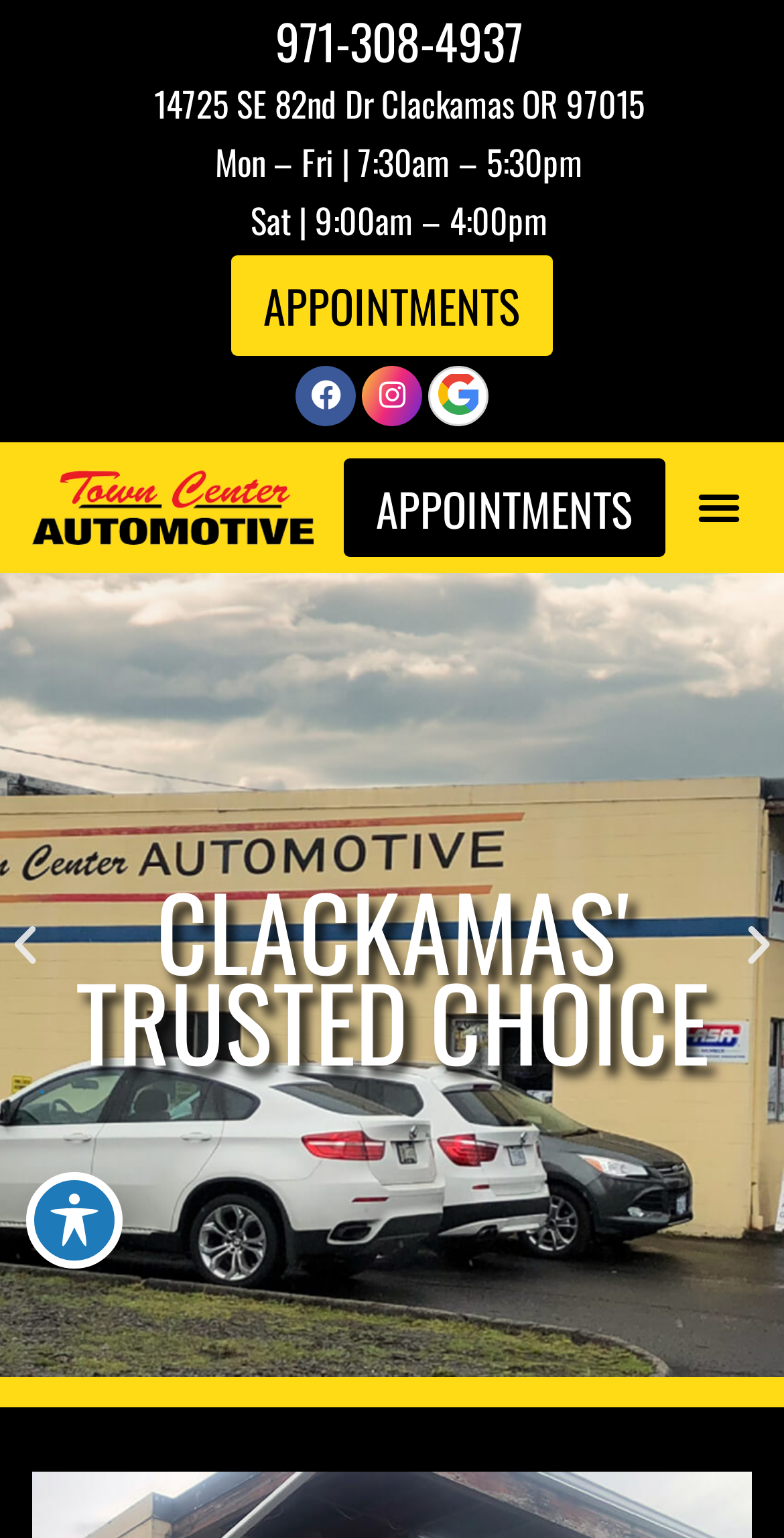Please determine the bounding box coordinates of the area that needs to be clicked to complete this task: 'View Brigham Young University collections'. The coordinates must be four float numbers between 0 and 1, formatted as [left, top, right, bottom].

None